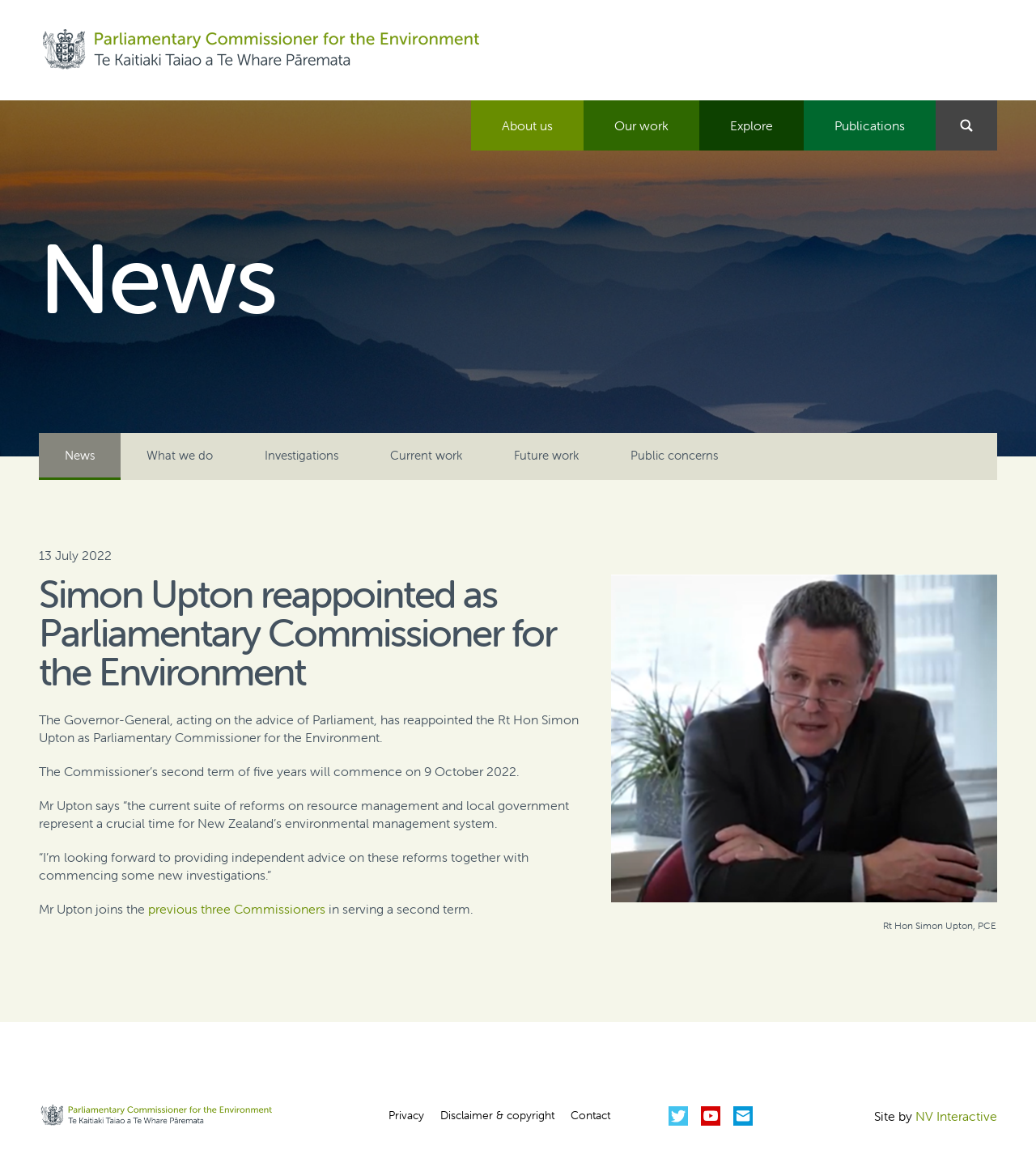Determine the bounding box coordinates of the UI element that matches the following description: "Disclaimer & copyright". The coordinates should be four float numbers between 0 and 1 in the format [left, top, right, bottom].

[0.425, 0.946, 0.535, 0.959]